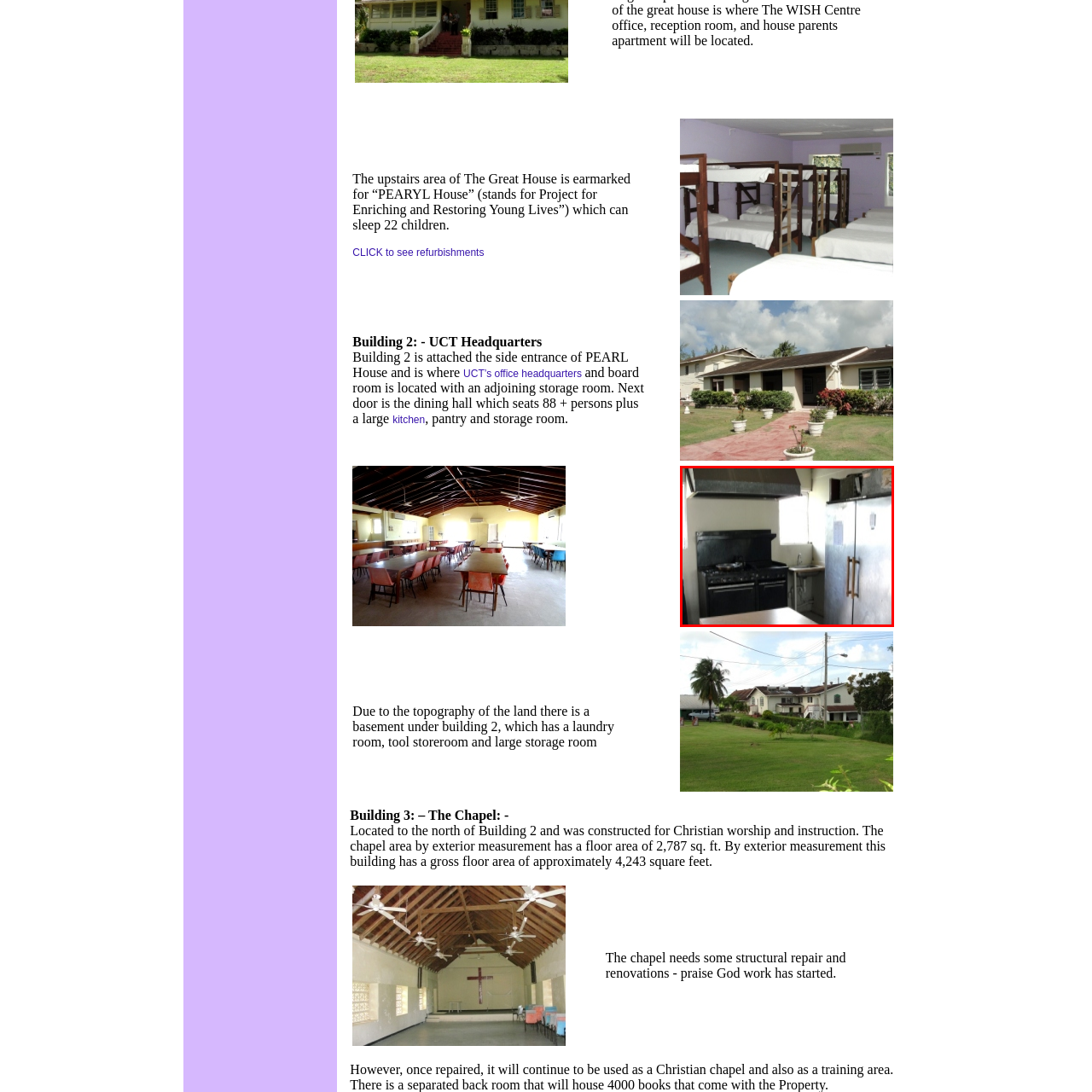Write a comprehensive caption detailing the image within the red boundary.

The image depicts a functional kitchen space, likely intended for communal use within a facility. It features a gas stove and a stainless steel refrigerator, emphasizing durability and practicality for daily cooking needs. The kitchen is designed with an open layout, allowing for easy movement, and has natural light streaming through the windows, enhancing the working environment. This kitchen serves as a critical area for meal preparation, supporting the overall mission of the facility, which includes catering to the needs of children and ensuring their well-being.